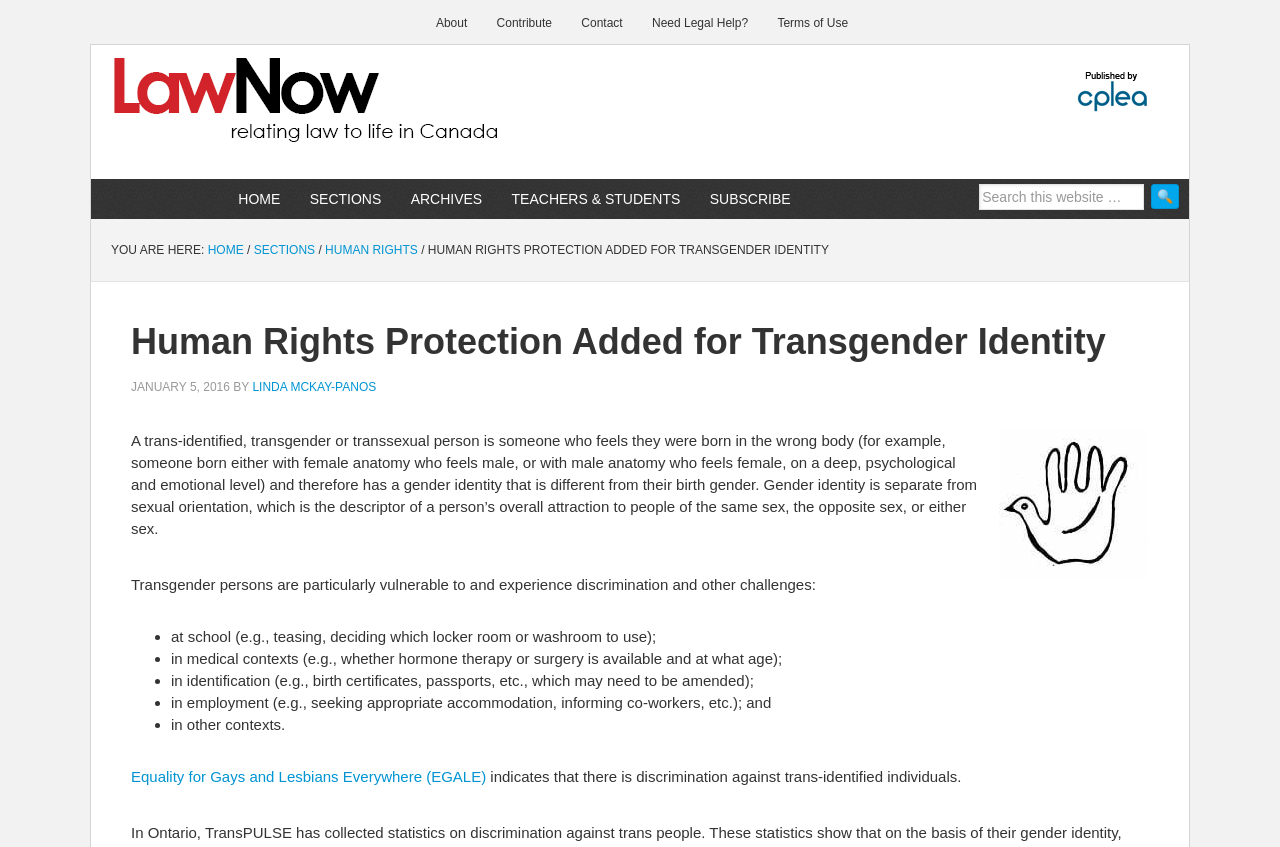Show me the bounding box coordinates of the clickable region to achieve the task as per the instruction: "Search this website".

[0.765, 0.217, 0.894, 0.248]